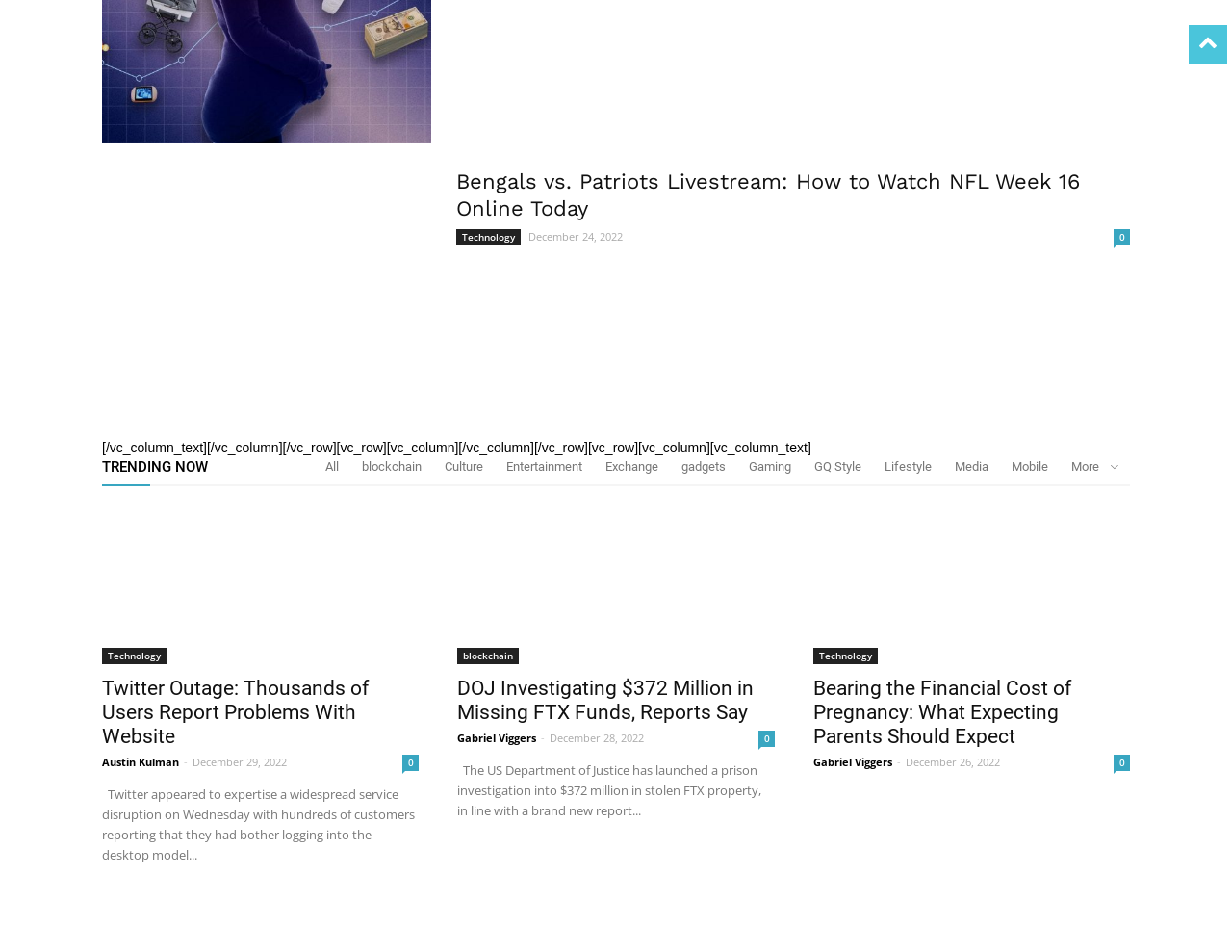Answer this question in one word or a short phrase: What categories are available on this webpage?

blockchain, Culture, Entertainment, etc.